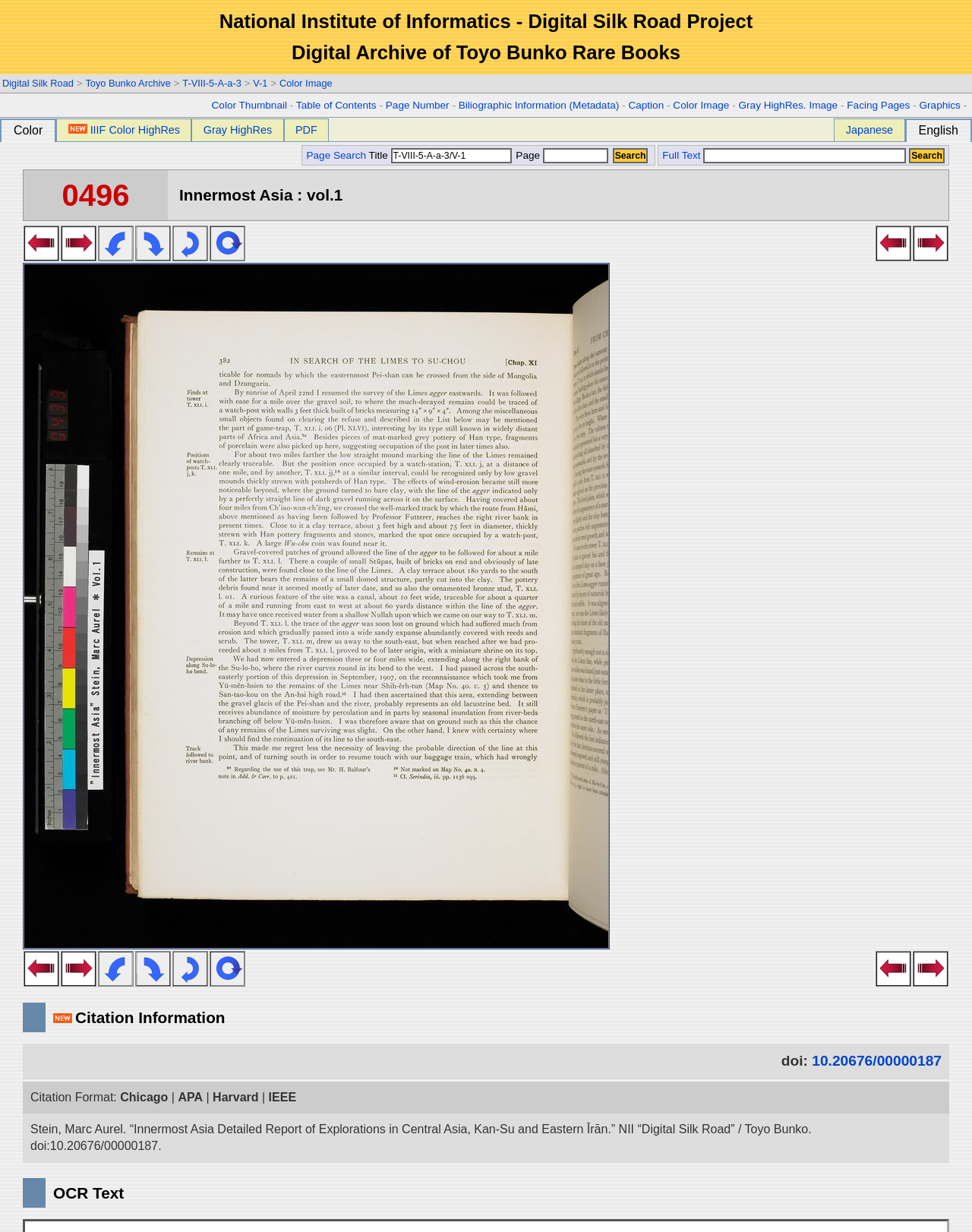Identify the bounding box coordinates for the UI element described by the following text: "name="input"". Provide the coordinates as four float numbers between 0 and 1, in the format [left, top, right, bottom].

[0.724, 0.12, 0.932, 0.132]